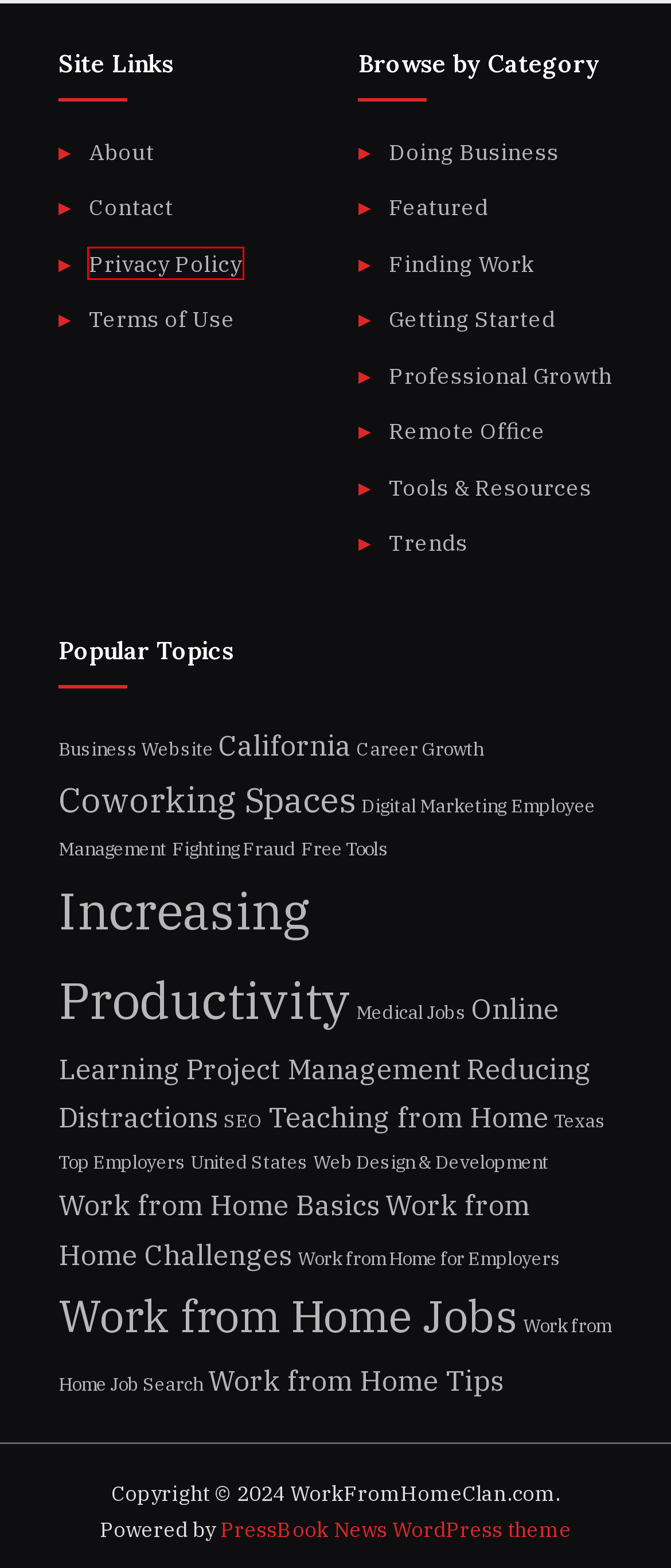Analyze the screenshot of a webpage with a red bounding box and select the webpage description that most accurately describes the new page resulting from clicking the element inside the red box. Here are the candidates:
A. Privacy Policy » WorkFromHomeClan.com
B. Tools & Resources » WorkFromHomeClan.com
C. Work from Home for Employers » WorkFromHomeClan.com
D. Terms of Use » WorkFromHomeClan.com
E. PressBook News - WordPress theme | ScriptsTown
F. About » WorkFromHomeClan.com
G. Remote Office » WorkFromHomeClan.com
H. Contact » WorkFromHomeClan.com

A